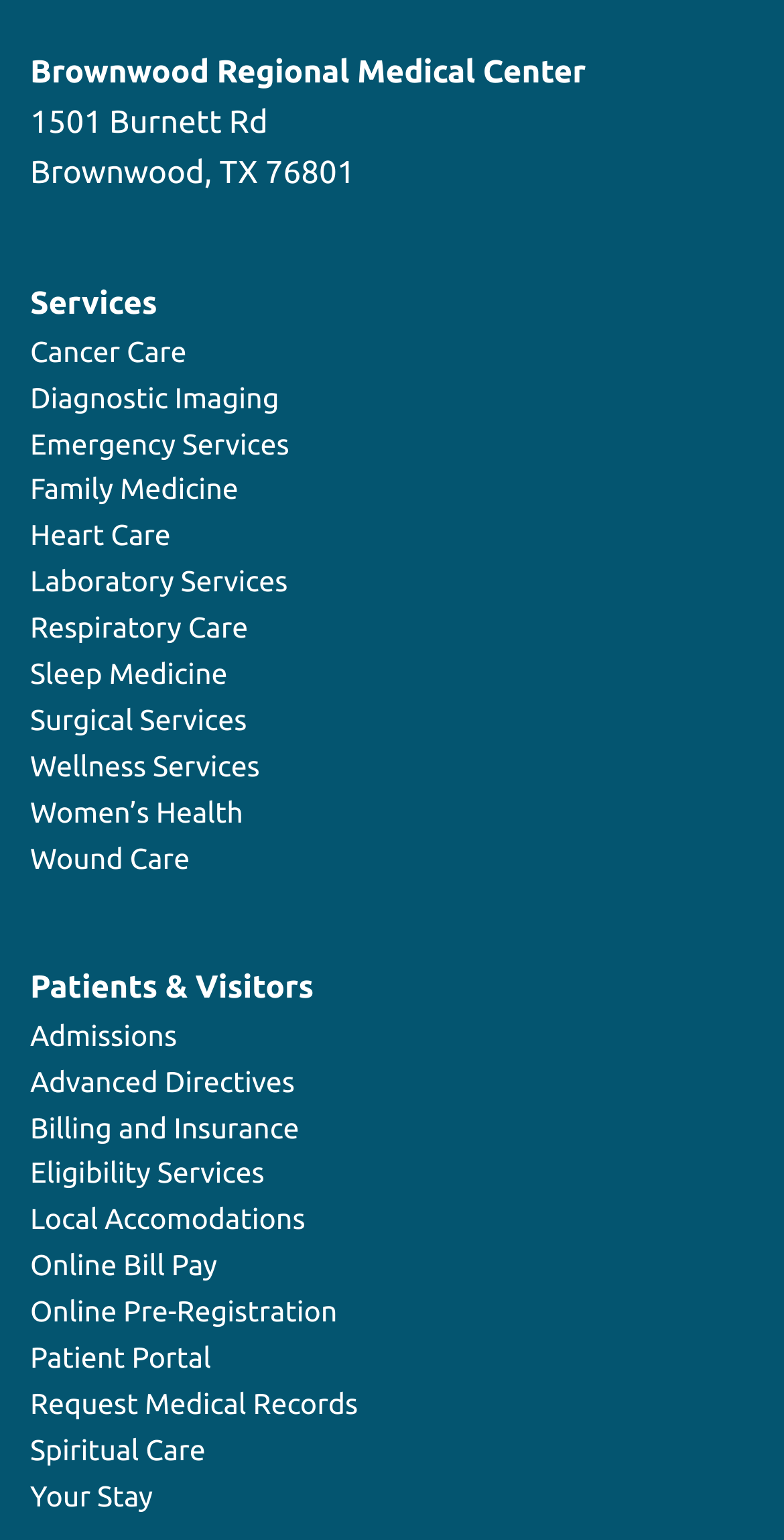Determine the bounding box coordinates for the HTML element described here: "Admissions".

[0.038, 0.662, 0.226, 0.683]